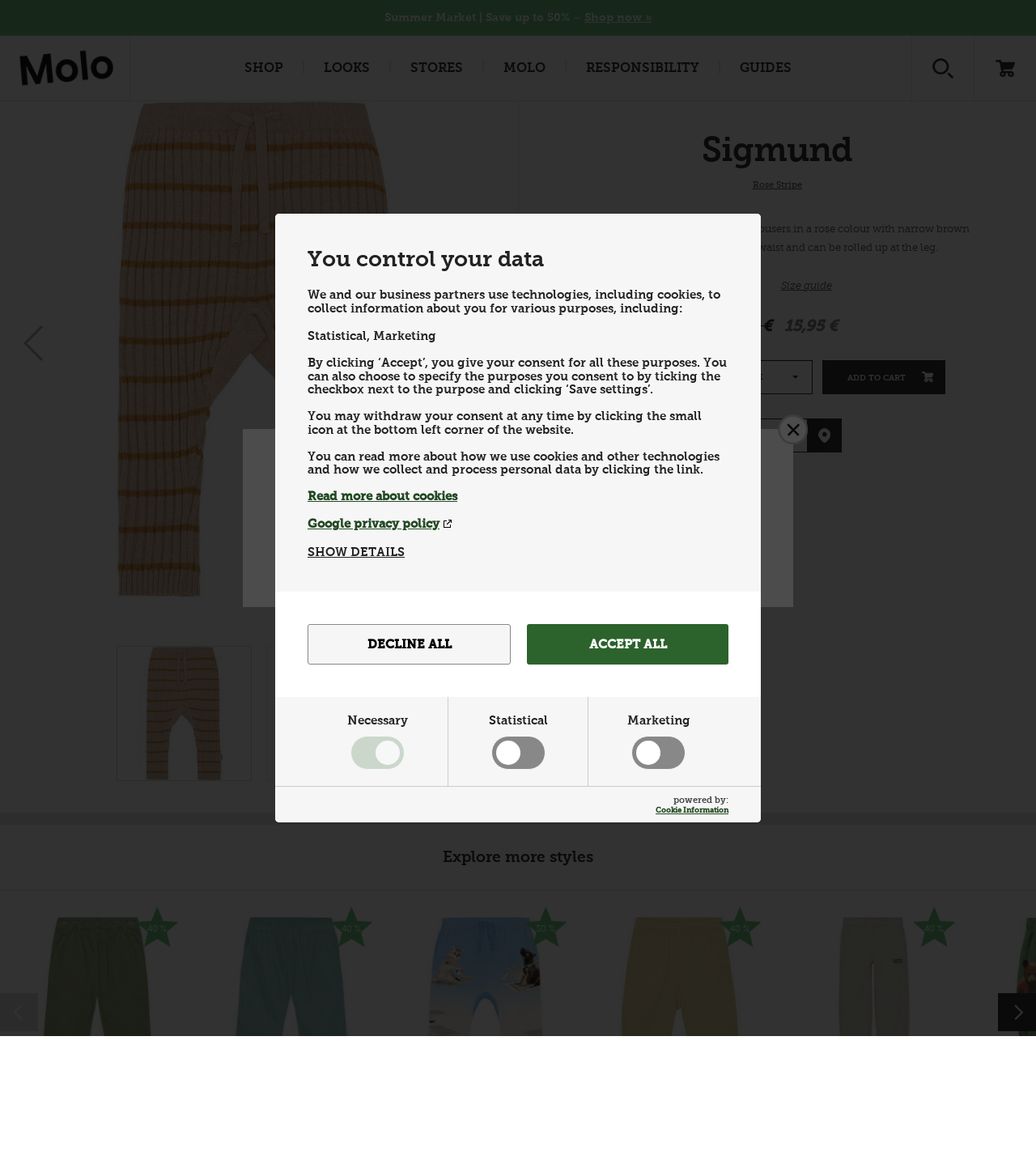Locate the bounding box coordinates of the element that should be clicked to execute the following instruction: "Shop now".

[0.564, 0.009, 0.629, 0.021]